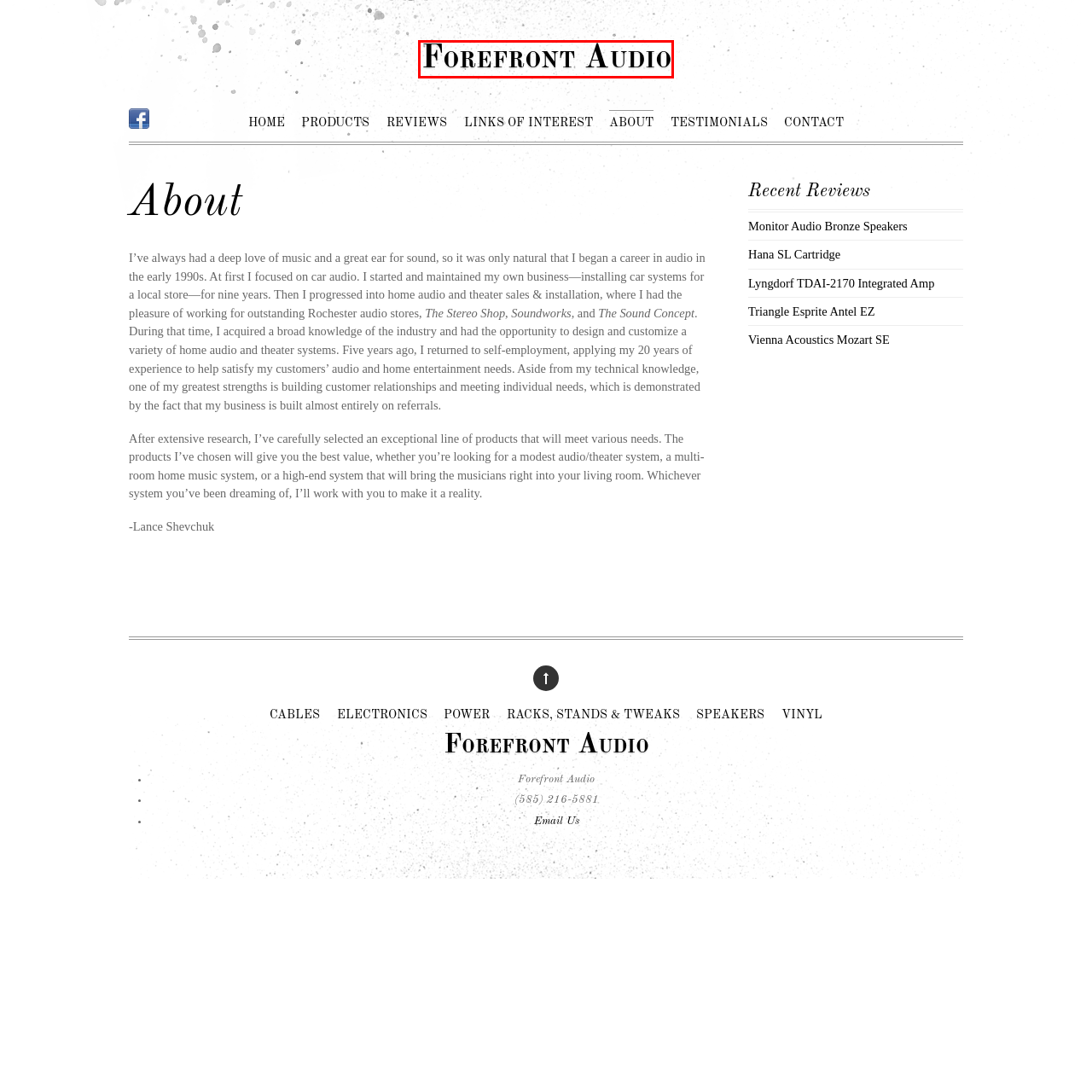Analyze the webpage screenshot with a red bounding box highlighting a UI element. Select the description that best matches the new webpage after clicking the highlighted element. Here are the options:
A. Racks, Stands & Tweaks – Forefront Audio
B. Cables – Forefront Audio
C. Vienna Acoustics Mozart Concert Grand SE (TAS 213) - The Absolute Sound
D. Contact – Forefront Audio
E. Forefront Audio
F. Speakers – Forefront Audio
G. Monitor Audio Bronze Speakers – Forefront Audio
H. Testimonials – Forefront Audio

E